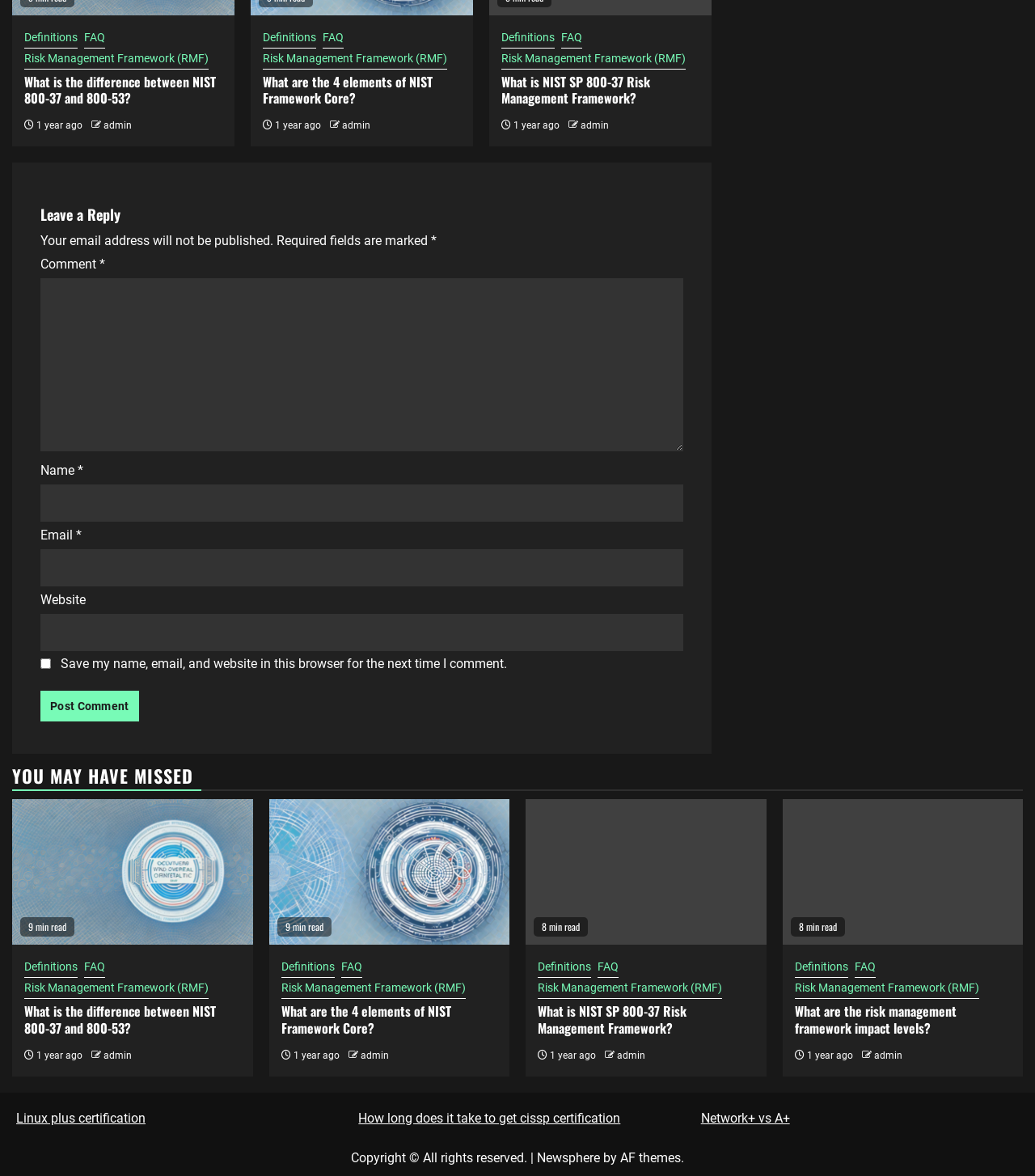Provide the bounding box coordinates for the area that should be clicked to complete the instruction: "Leave a reply".

[0.039, 0.176, 0.66, 0.19]